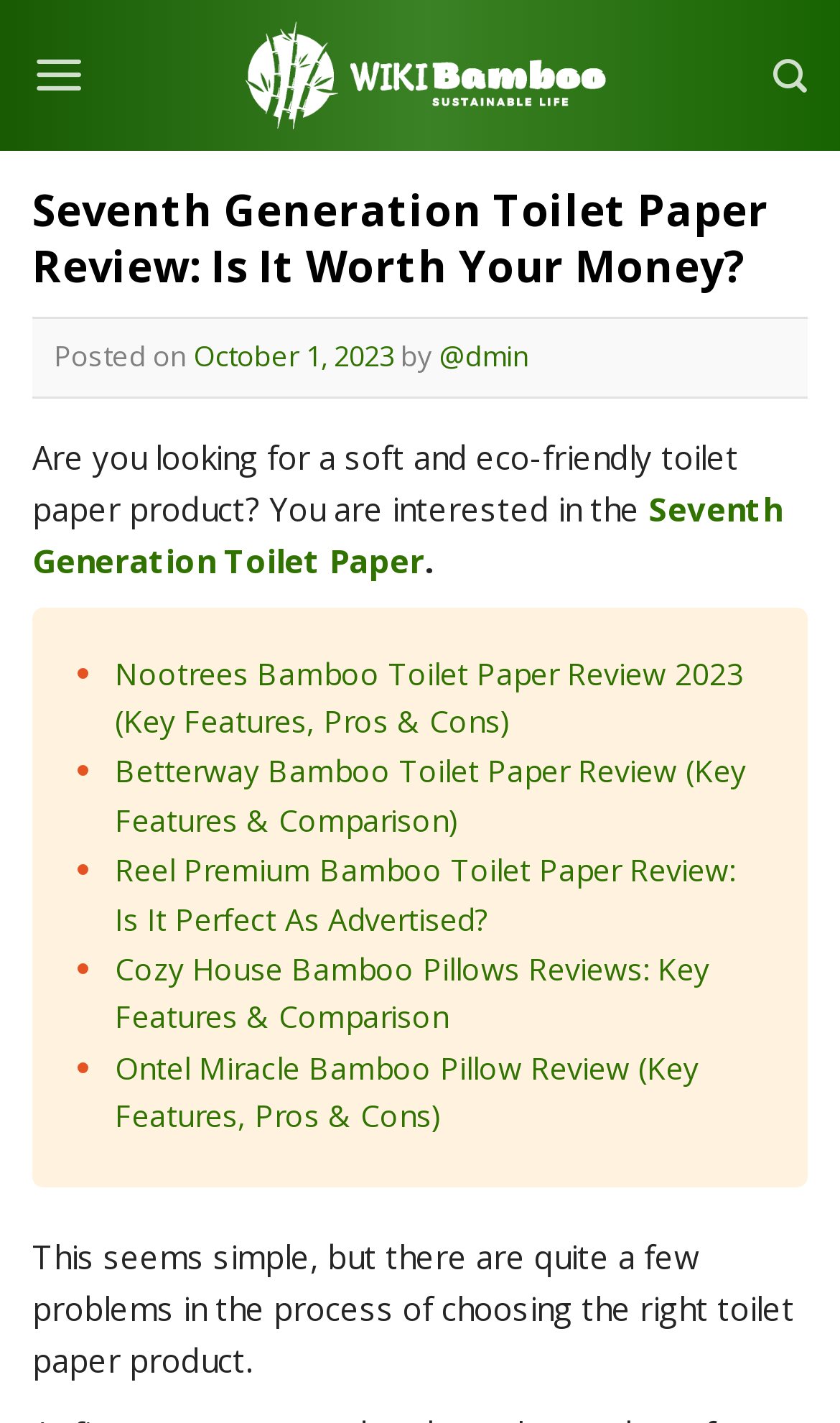What is the topic of the current article?
Provide a detailed answer to the question, using the image to inform your response.

The topic of the current article can be found in the top section of the webpage, where it says 'Seventh Generation Toilet Paper Review: Is It Worth Your Money?'.